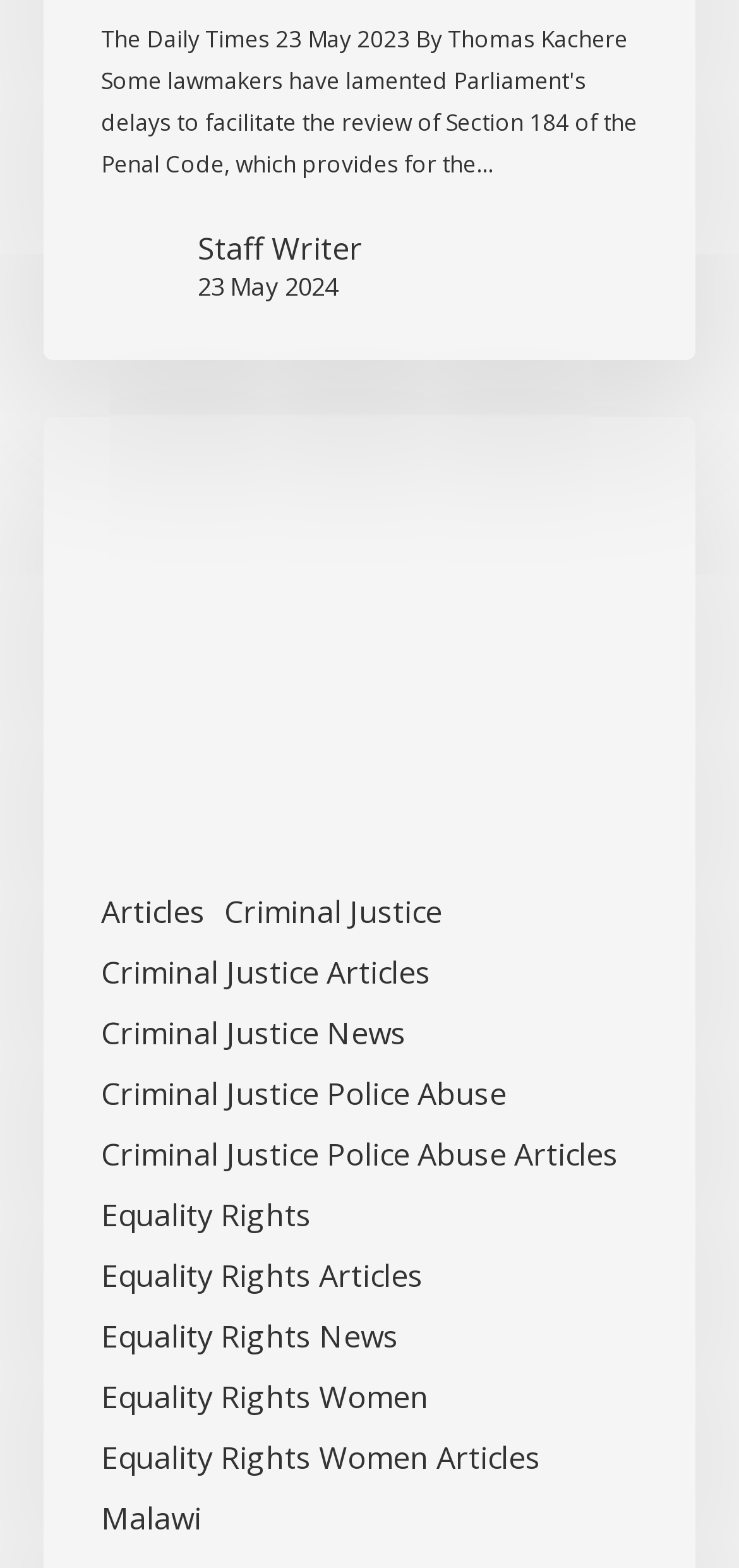Determine the bounding box coordinates of the clickable element necessary to fulfill the instruction: "browse articles". Provide the coordinates as four float numbers within the 0 to 1 range, i.e., [left, top, right, bottom].

None